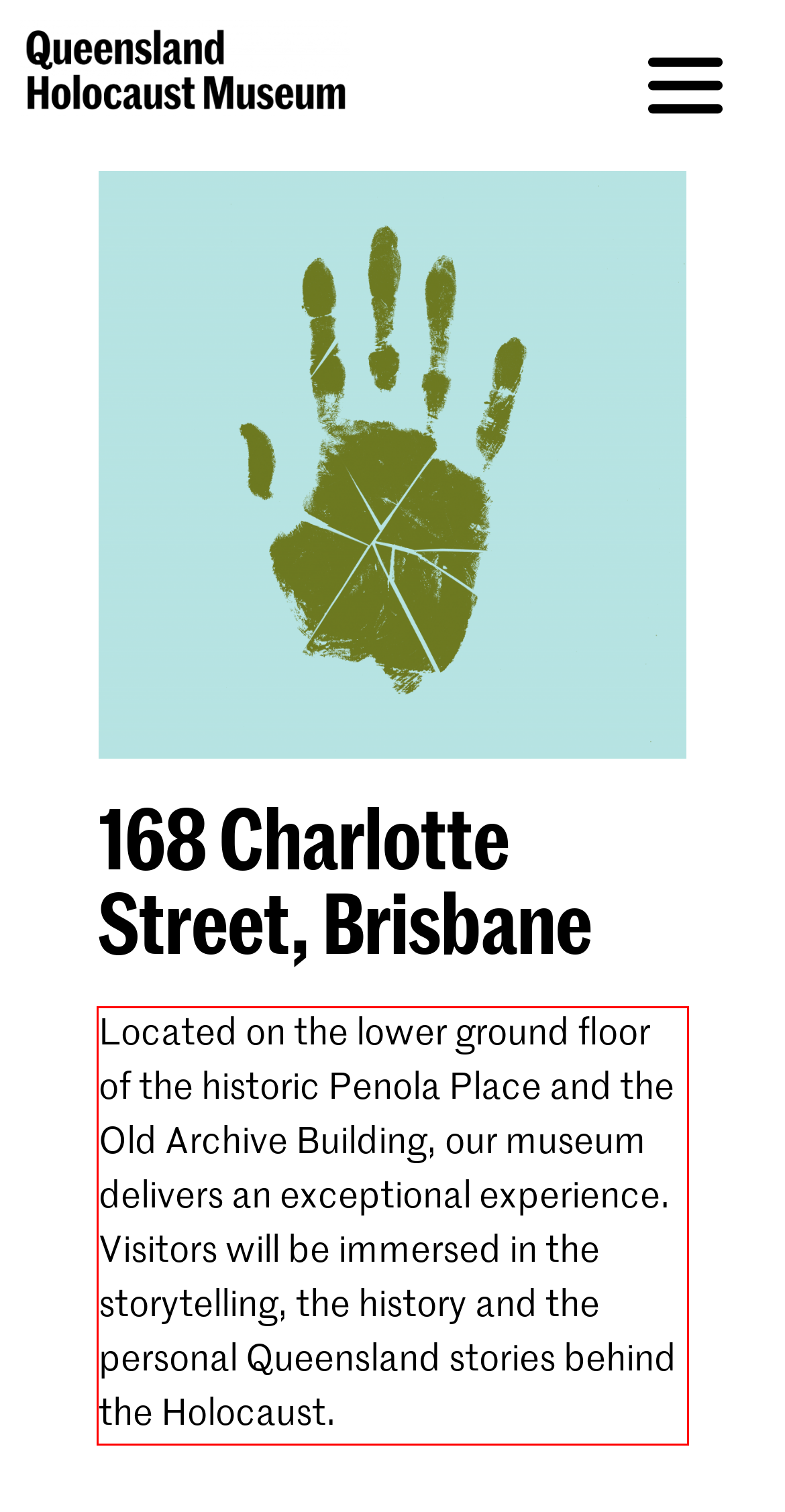Identify the red bounding box in the webpage screenshot and perform OCR to generate the text content enclosed.

Located on the lower ground floor of the historic Penola Place and the Old Archive Building, our museum delivers an exceptional experience. Visitors will be immersed in the storytelling, the history and the personal Queensland stories behind the Holocaust.